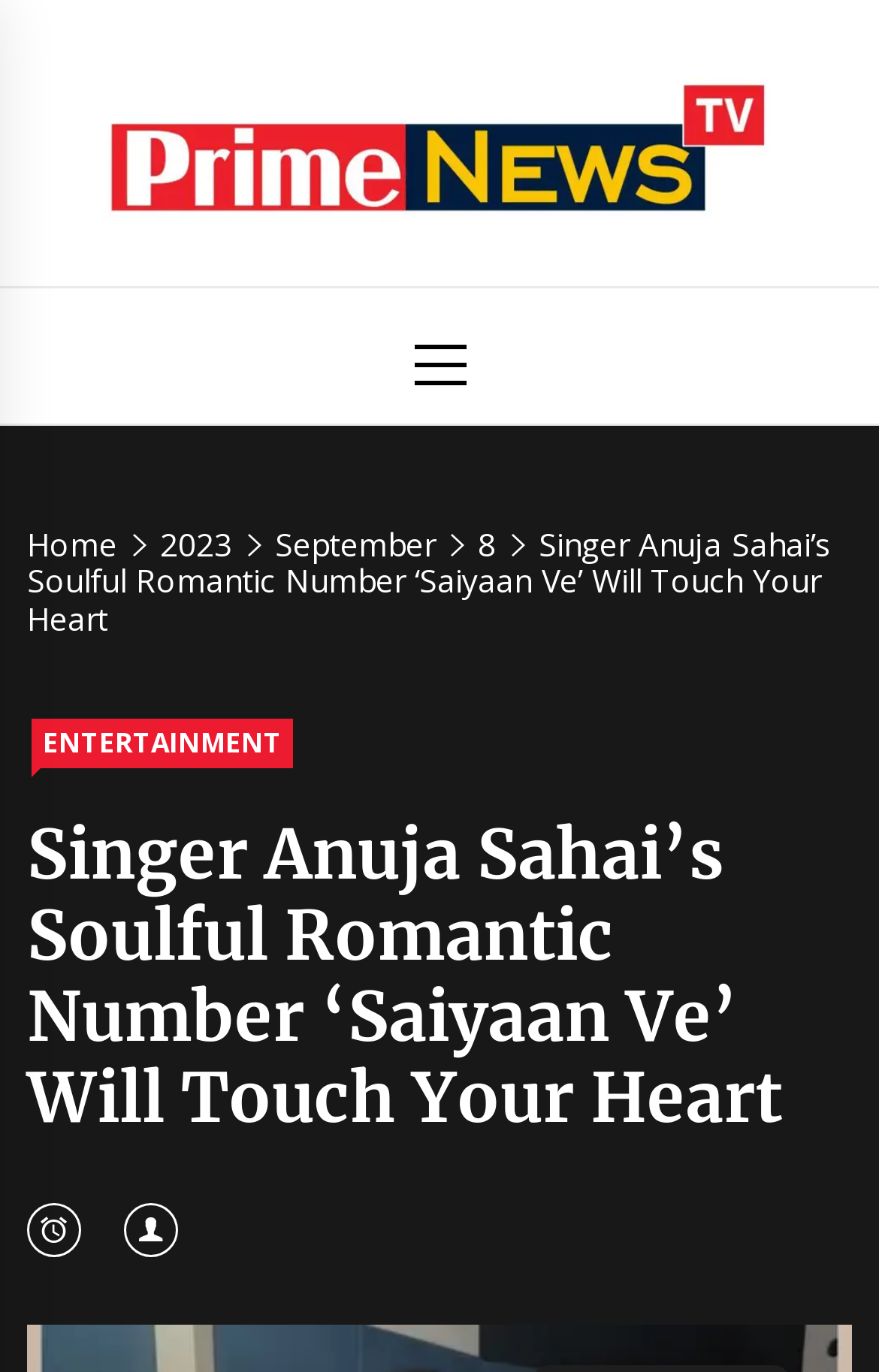What is the current date according to the breadcrumbs?
Using the image as a reference, answer the question with a short word or phrase.

September 8, 2023